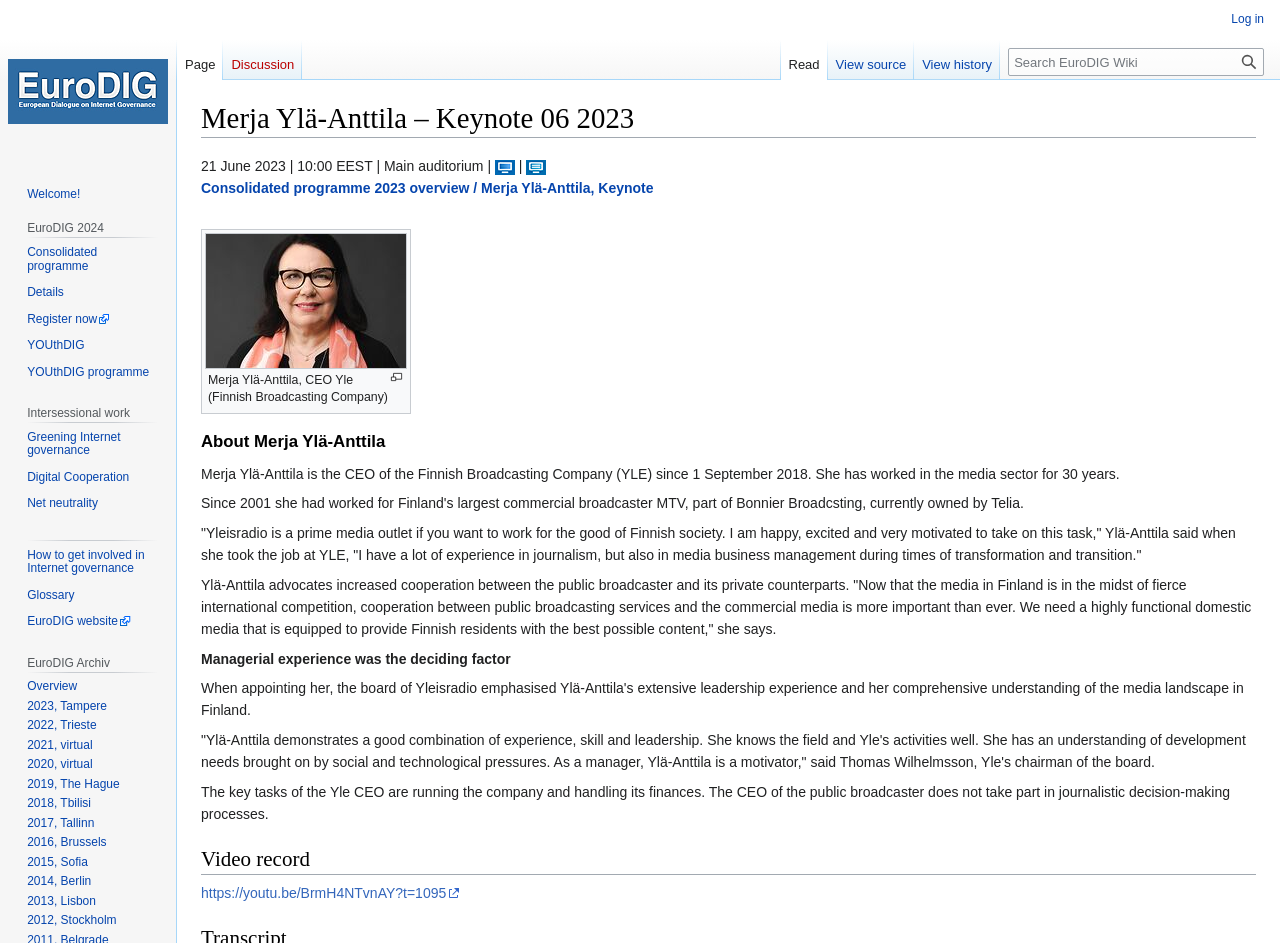Find the bounding box coordinates of the clickable region needed to perform the following instruction: "Visit the main page". The coordinates should be provided as four float numbers between 0 and 1, i.e., [left, top, right, bottom].

[0.006, 0.0, 0.131, 0.17]